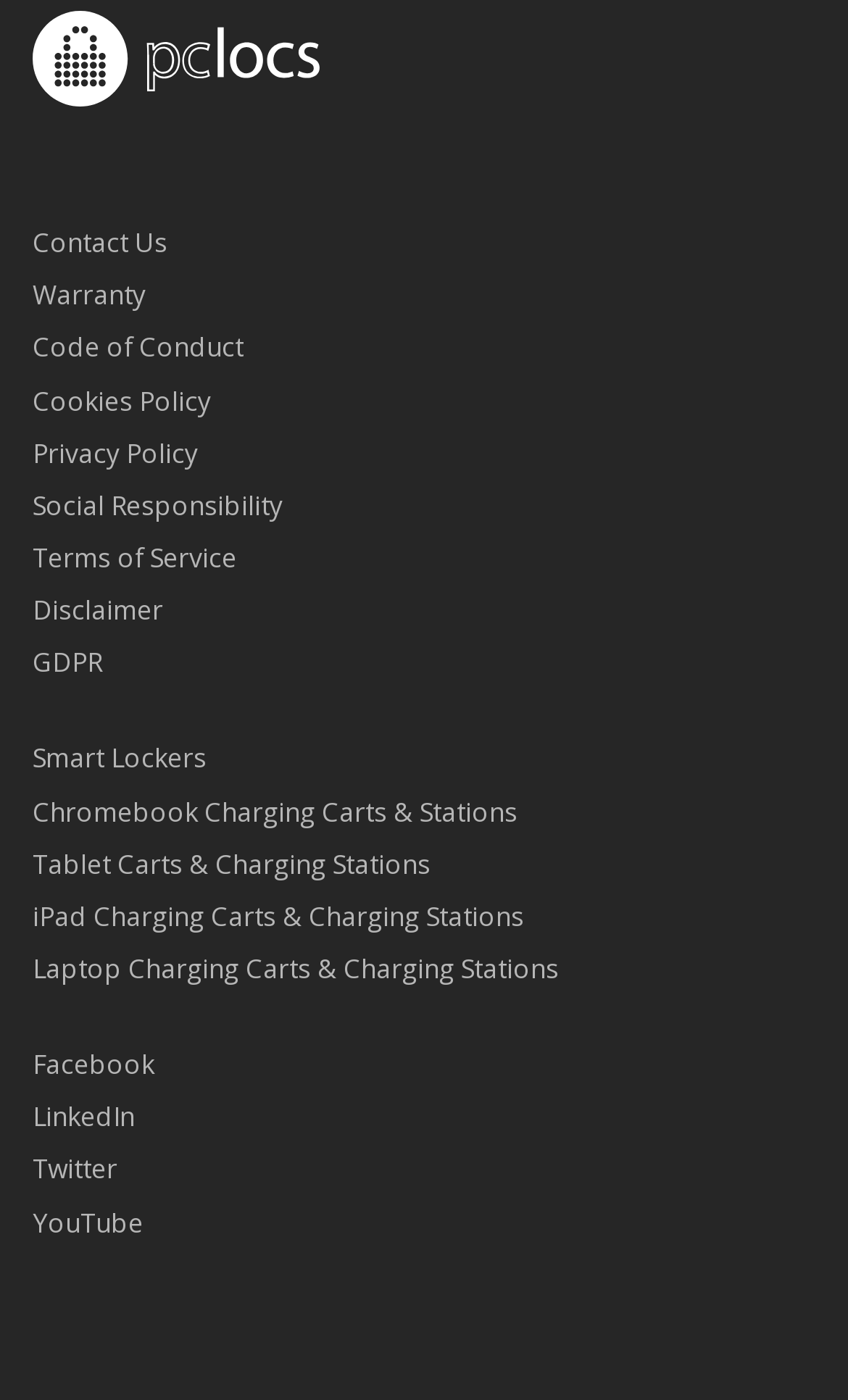Give the bounding box coordinates for the element described as: "Terms of Service".

[0.038, 0.385, 0.279, 0.411]